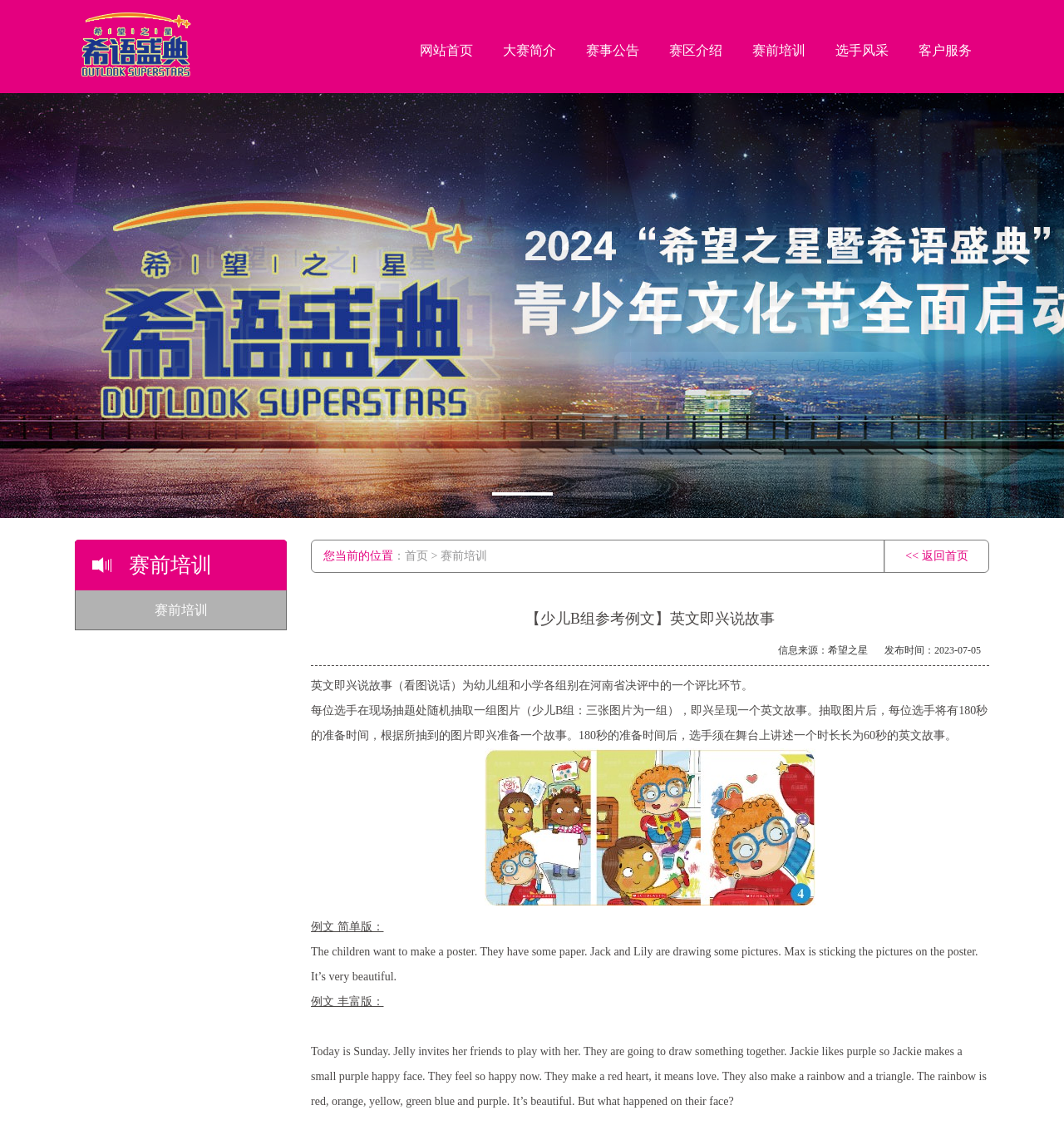Pinpoint the bounding box coordinates of the element you need to click to execute the following instruction: "Click the '赛前培训' link". The bounding box should be represented by four float numbers between 0 and 1, in the format [left, top, right, bottom].

[0.071, 0.518, 0.269, 0.552]